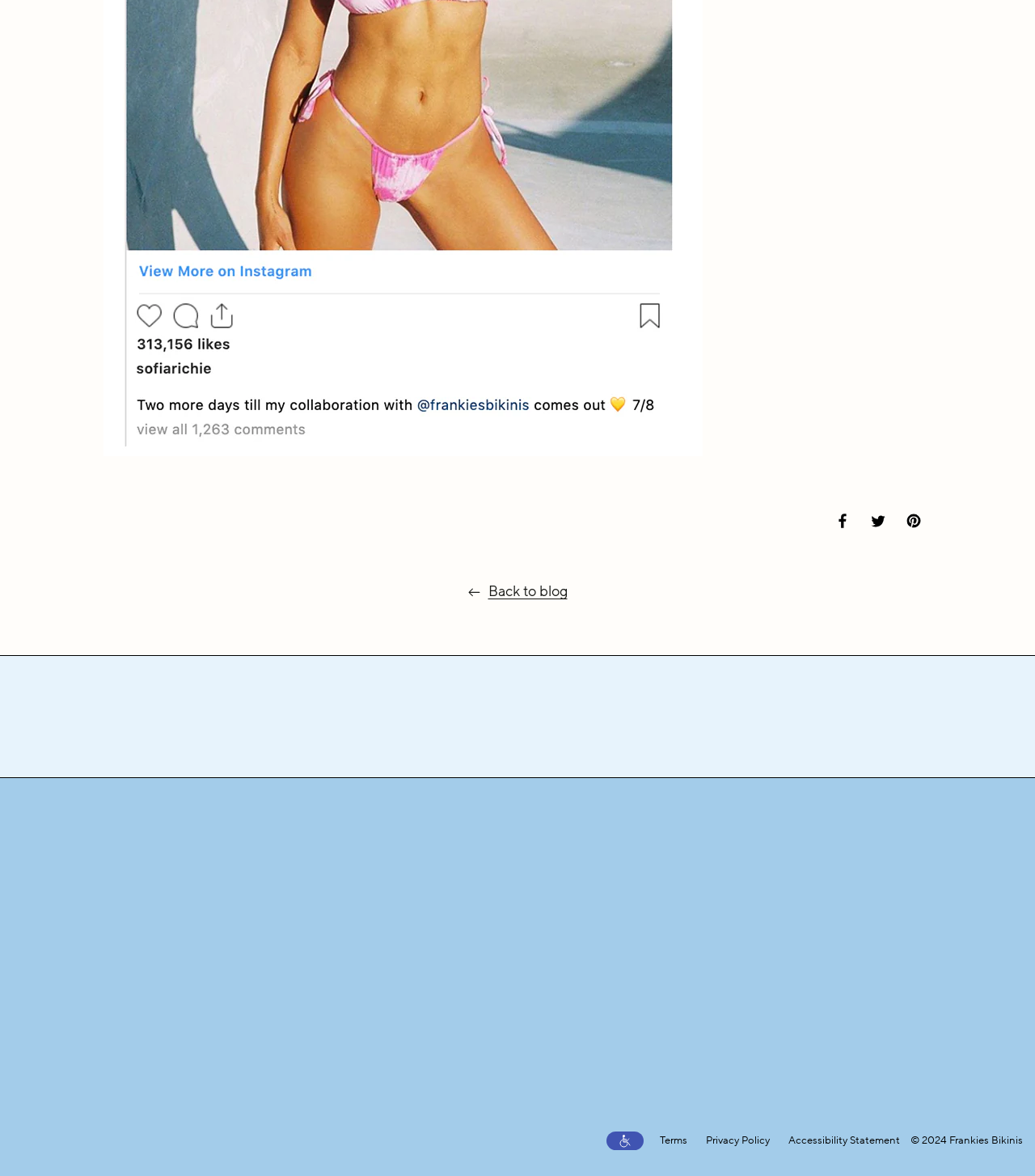What is the company's customer service phone number?
Look at the image and provide a short answer using one word or a phrase.

(888) 959-0519